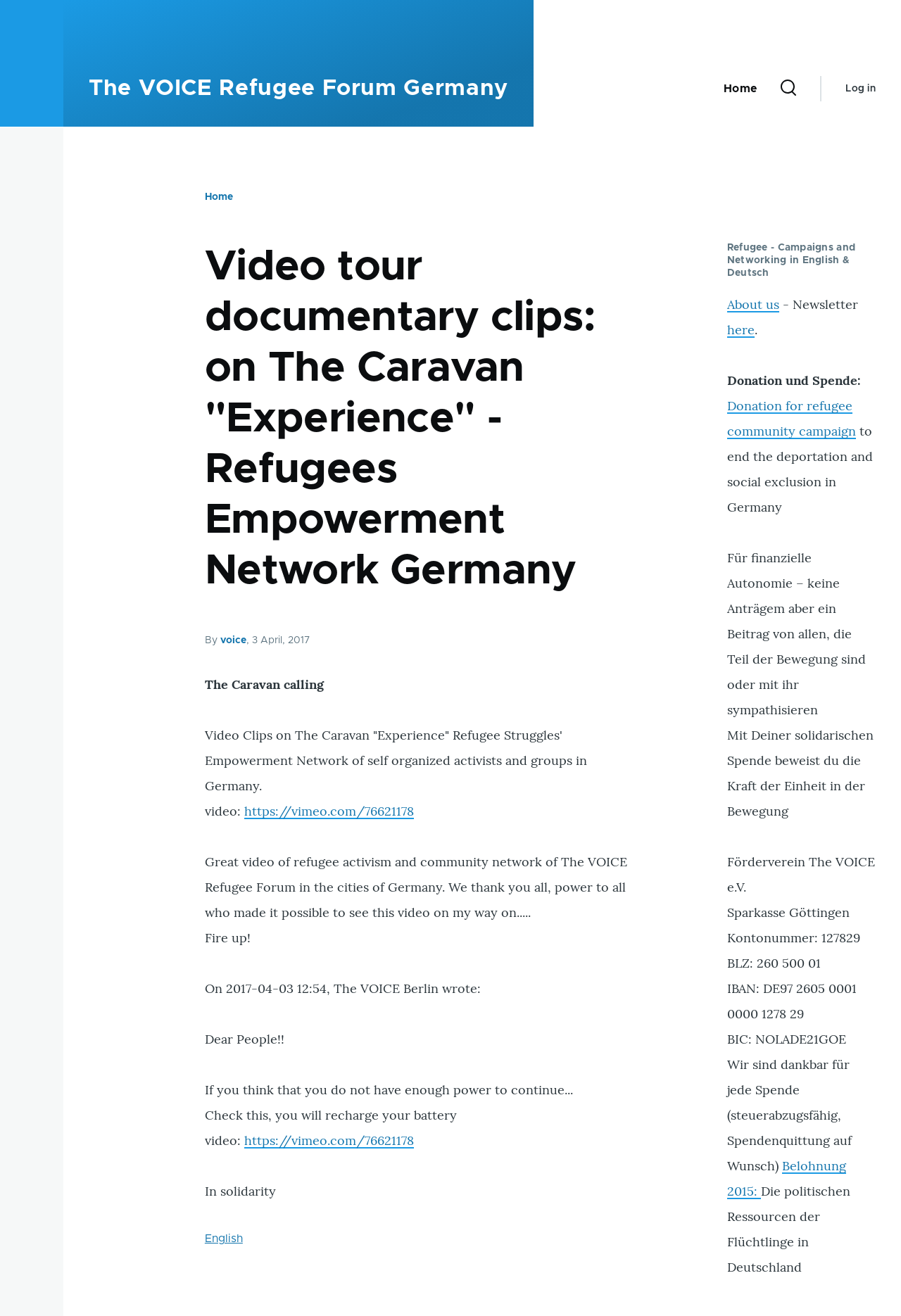Give a complete and precise description of the webpage's appearance.

This webpage is about the Refugee Empowerment Network Germany and The VOICE Refugee Forum Germany. At the top, there is a "Skip to main content" link, followed by a sticky header with a link to The VOICE Refugee Forum Germany. To the right of the header, there is a main navigation menu with links to "Home" and a search bar with a search button and a magnifying glass icon.

Below the header, there is a breadcrumb navigation menu with links to "Home" and a heading that reads "Video tour documentary clips: on The Caravan 'Experience' - Refugees Empowerment Network Germany". This heading is followed by an article section that contains several paragraphs of text, including a header that reads "The Caravan calling" and multiple links to Vimeo videos.

The article section also contains several blocks of text, including quotes and messages from The VOICE Berlin, with phrases such as "Fire up!" and "In solidarity". There are also links to English translations and a donation section with information on how to donate to the refugee community campaign.

To the right of the article section, there is a sidebar with headings and links to "Refugee - Campaigns and Networking in English & Deutsch", "About us", and a newsletter section. There is also a donation section with information on how to donate to the refugee community campaign, including bank account details.

Overall, the webpage appears to be a blog or news article page with a focus on refugee empowerment and community campaigns in Germany.